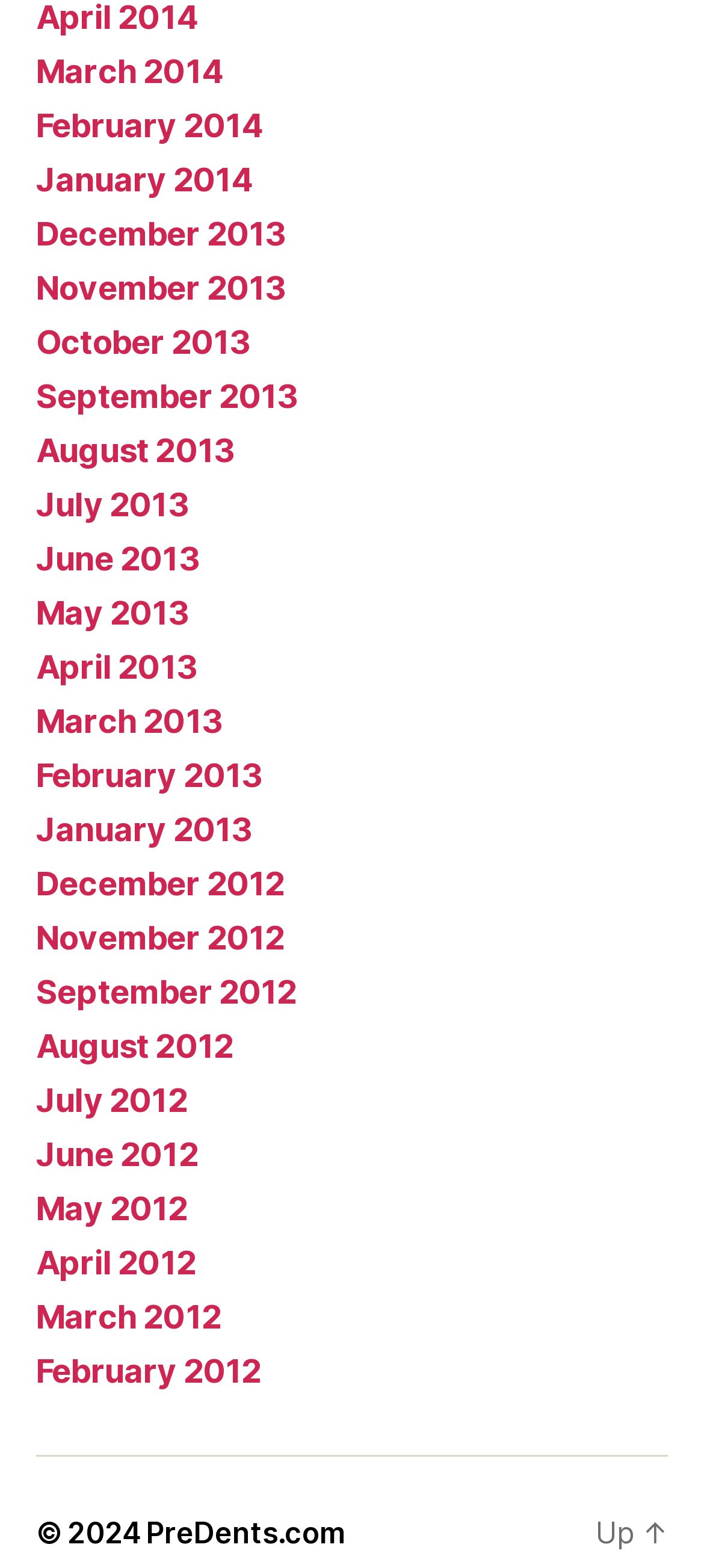Answer the question in a single word or phrase:
What is the earliest month listed?

December 2012